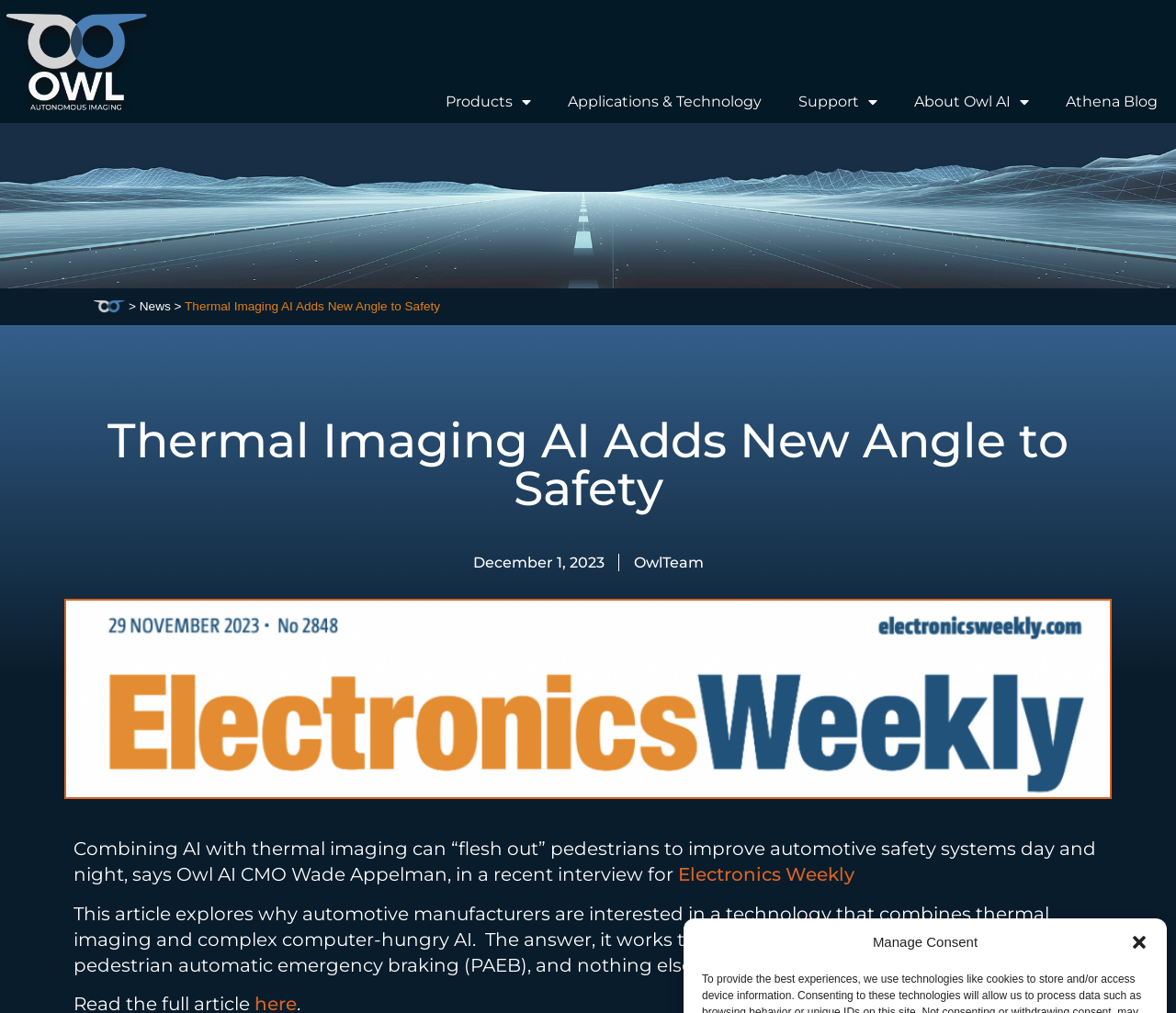Determine the bounding box coordinates of the region I should click to achieve the following instruction: "Explore the Products menu". Ensure the bounding box coordinates are four float numbers between 0 and 1, i.e., [left, top, right, bottom].

[0.363, 0.08, 0.467, 0.121]